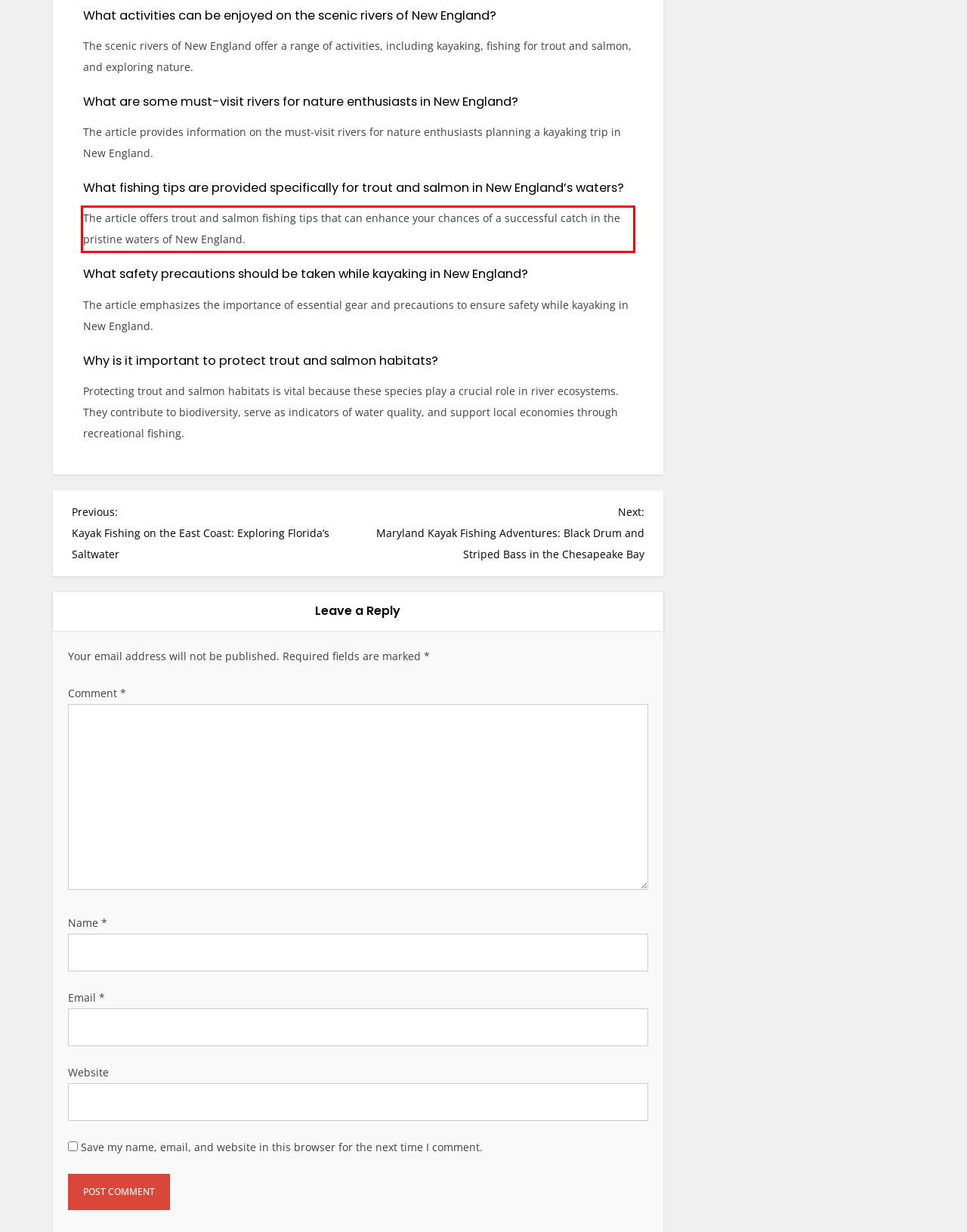Examine the screenshot of the webpage, locate the red bounding box, and generate the text contained within it.

The article offers trout and salmon fishing tips that can enhance your chances of a successful catch in the pristine waters of New England.